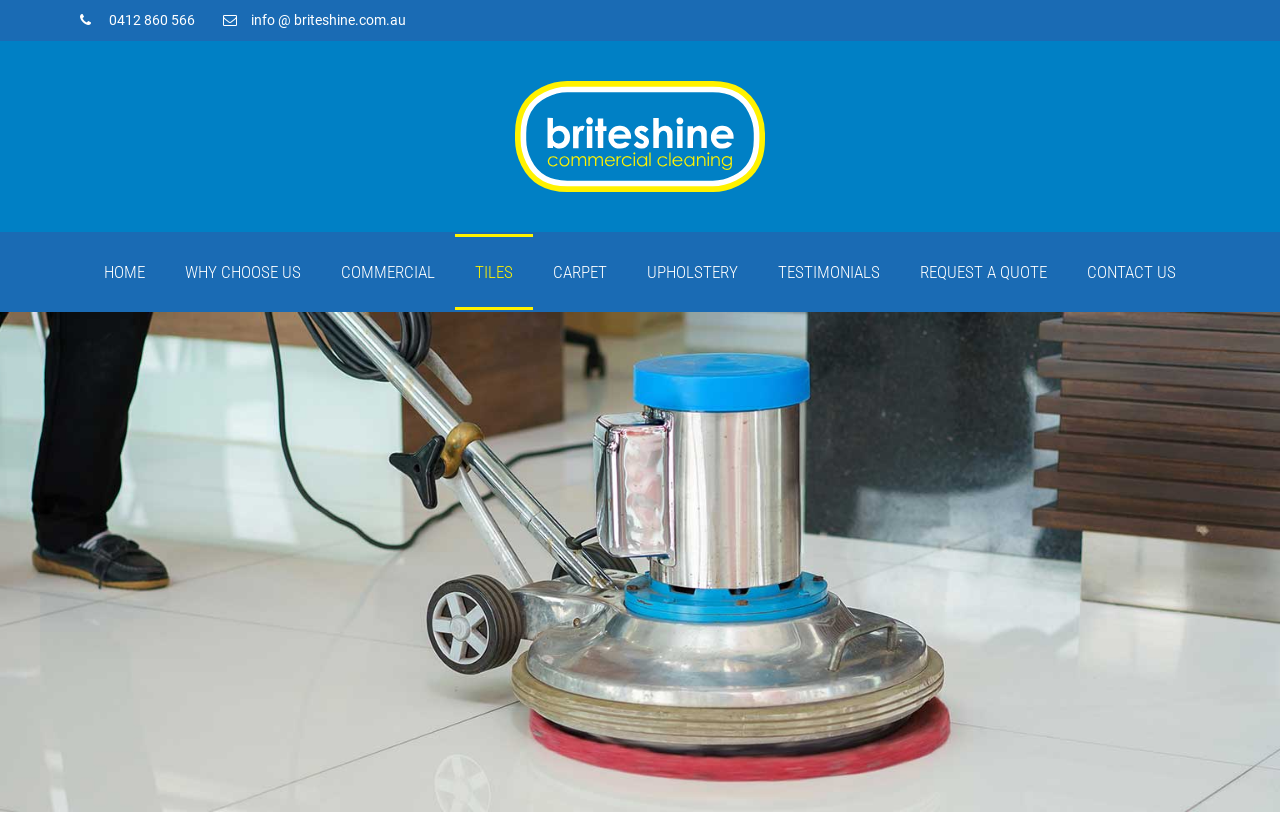Generate a comprehensive description of the webpage.

The webpage is about Briteshine Commercial Cleaning Services, specifically highlighting their tile and grout cleaning services. At the top left corner, there is a phone number "0412 860 566" and an email address "info@briteshine.com.au" for contact information. 

To the right of the contact information, the Briteshine logo is prominently displayed. Below the logo, there is a navigation menu with 8 links: "HOME", "WHY CHOOSE US", "COMMERCIAL", "TILES", "CARPET", "UPHOLSTERY", "TESTIMONIALS", and "REQUEST A QUOTE" and "CONTACT US" from left to right.